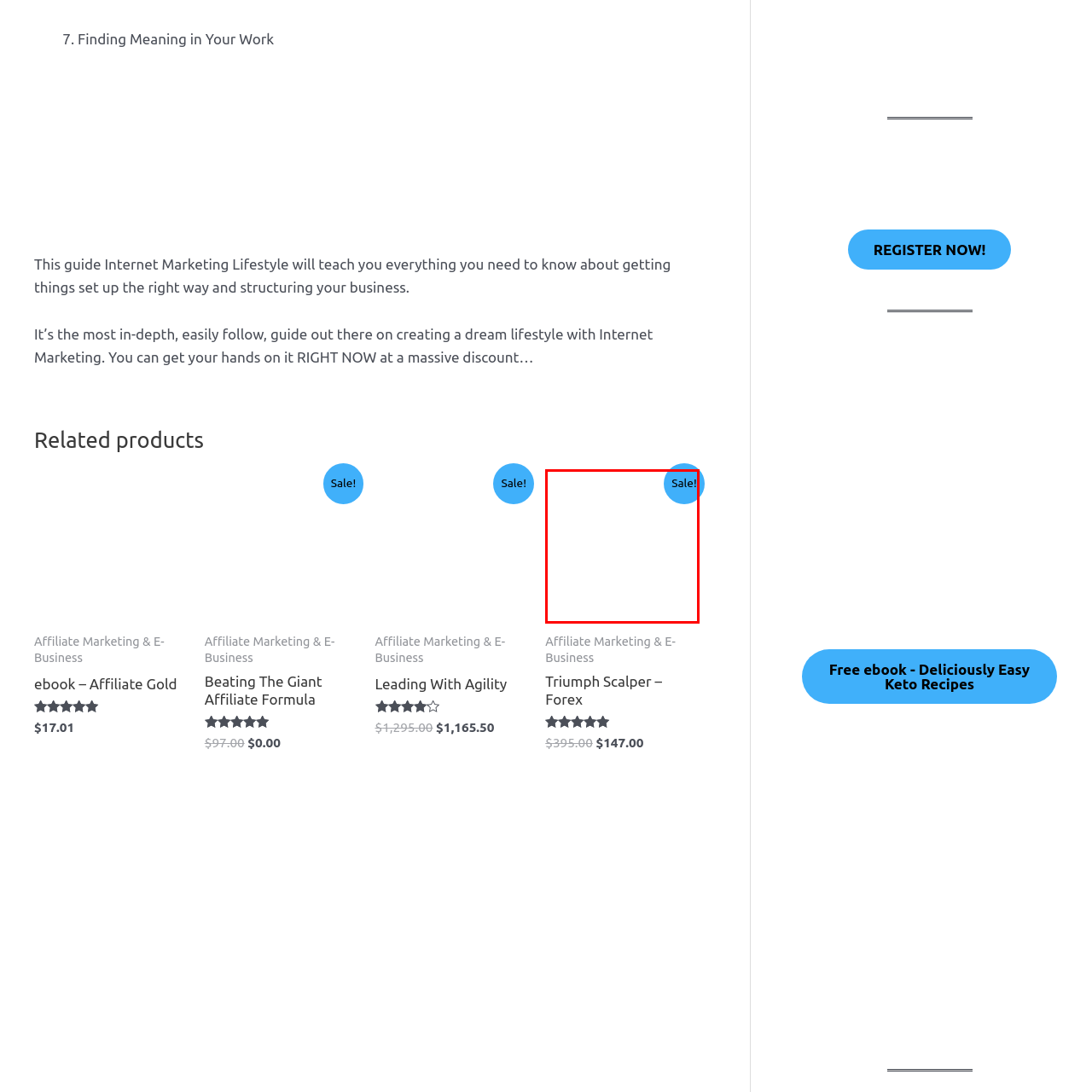Examine the area surrounded by the red box and describe it in detail.

This image features a bright blue circular badge that prominently displays the text "Sale!" indicating a promotional offer. The visual design is eye-catching, likely intended to attract attention to a product or service being marketed. The context suggests that this is part of an advertisement, possibly related to the 'Triumph Scalper – Forex' product, which is highlighted in the related section of a webpage discussing various offerings in affiliate marketing and e-business. The overall layout is designed to engage users and encourage them to take advantage of discounts while promoting financial marketing resources.